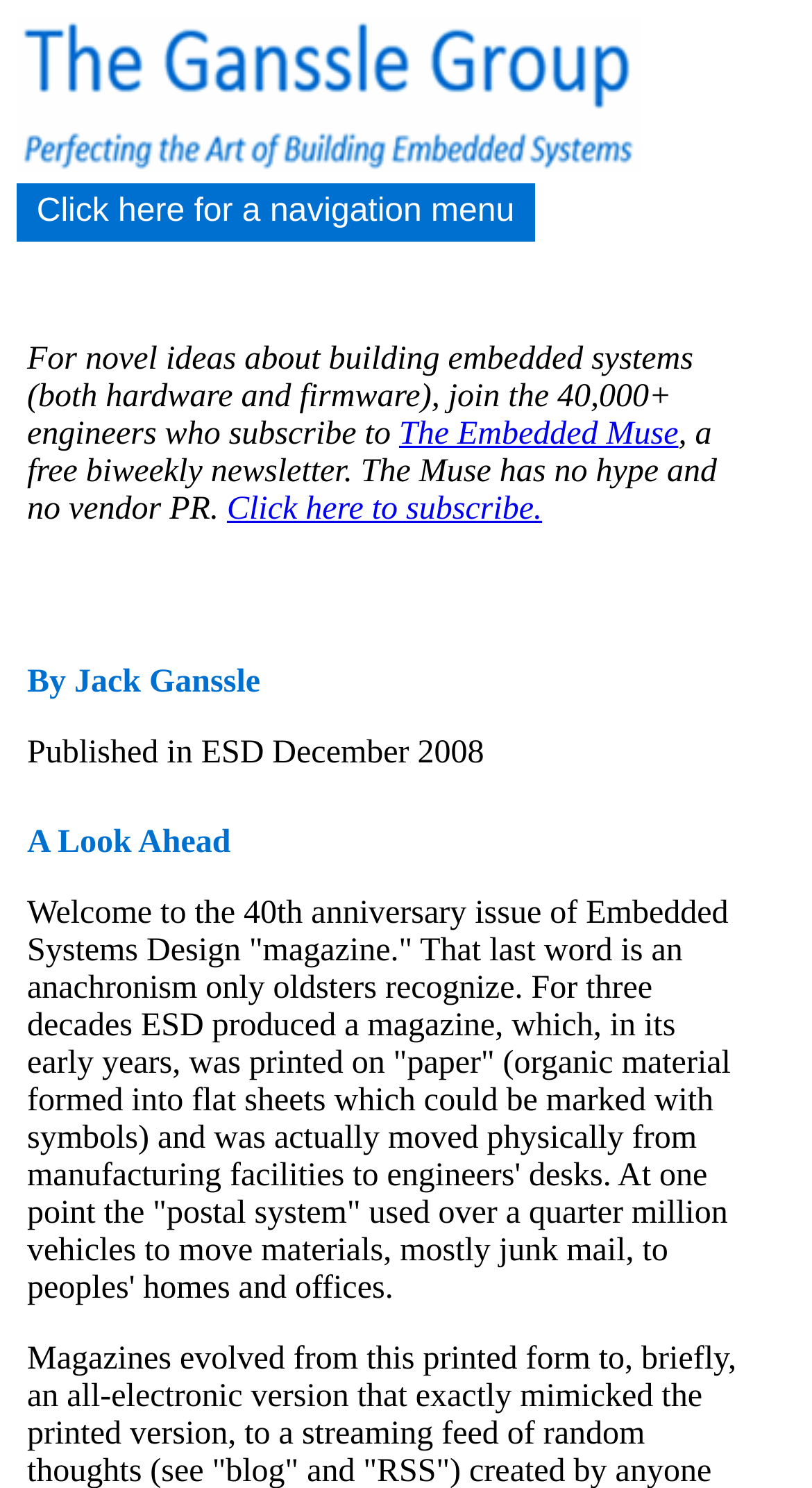Answer succinctly with a single word or phrase:
What is the author's name?

Jack Ganssle